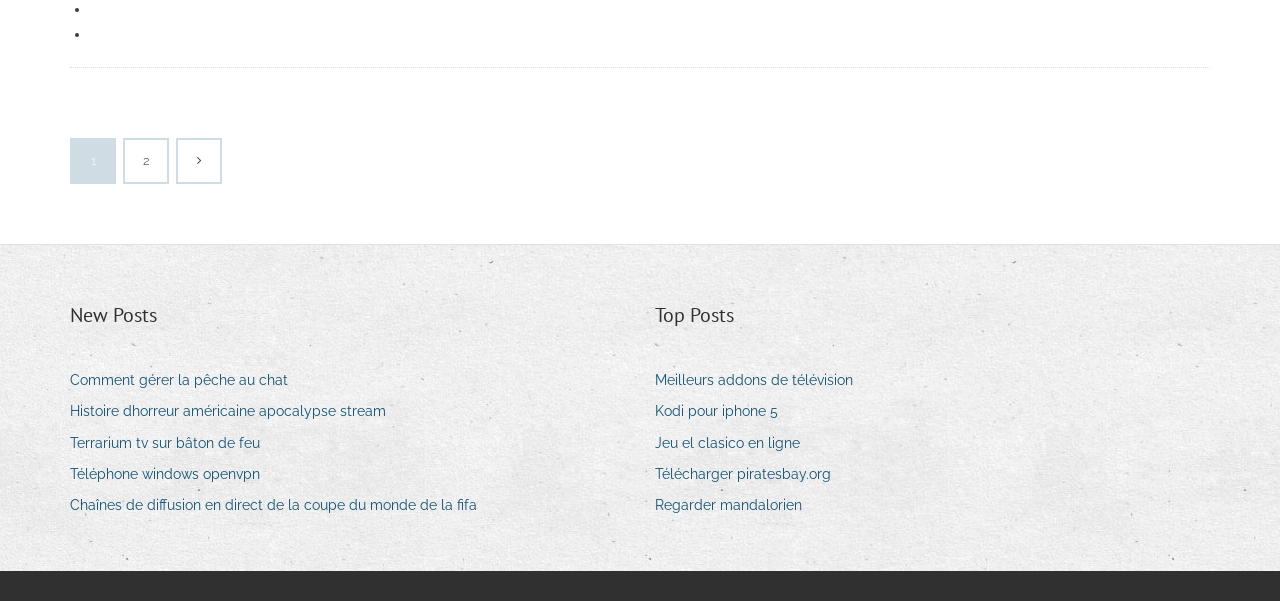Determine the bounding box coordinates of the region I should click to achieve the following instruction: "Explore top posts". Ensure the bounding box coordinates are four float numbers between 0 and 1, i.e., [left, top, right, bottom].

[0.512, 0.5, 0.573, 0.549]